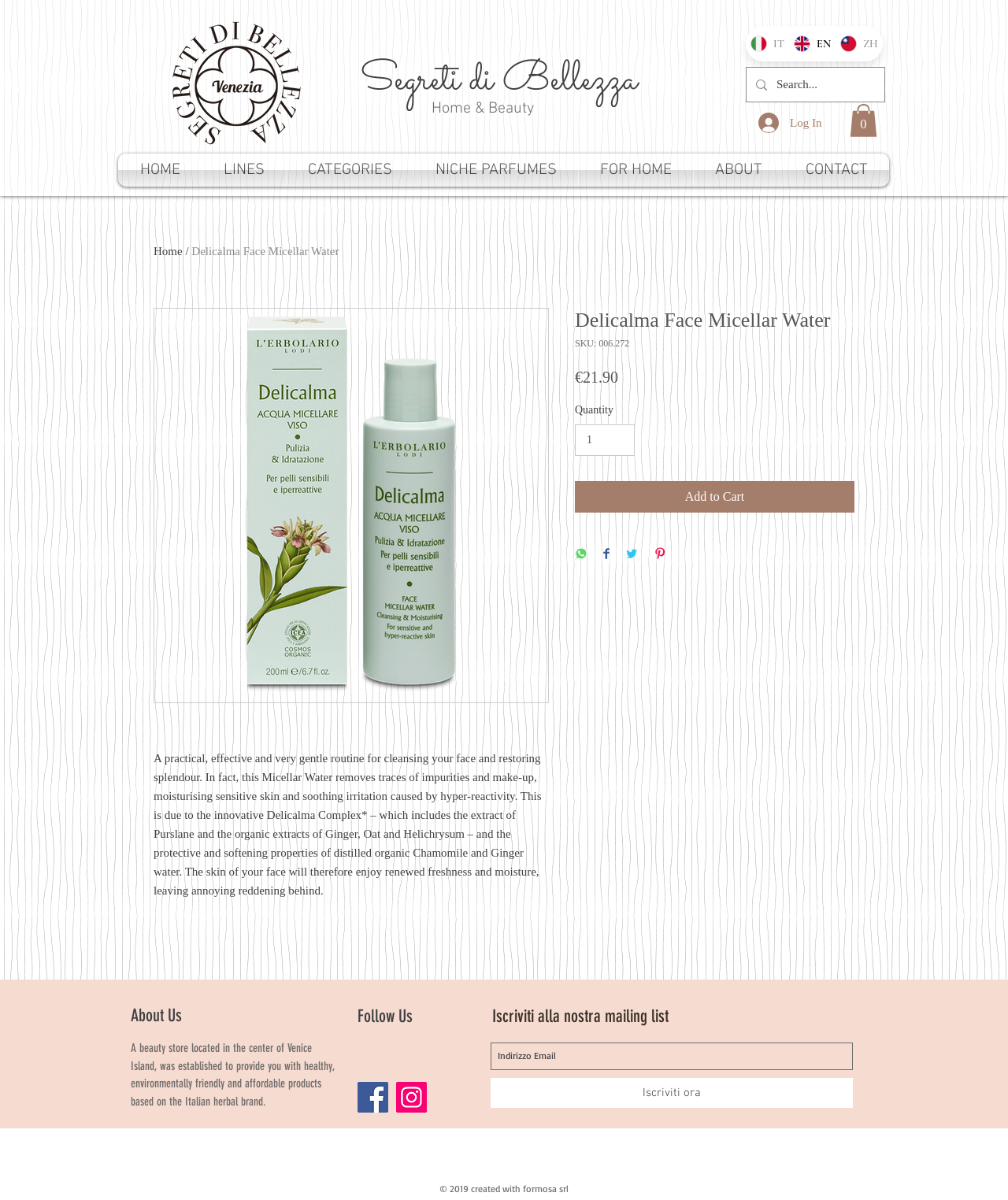What is the price of the product? Please answer the question using a single word or phrase based on the image.

€21.90